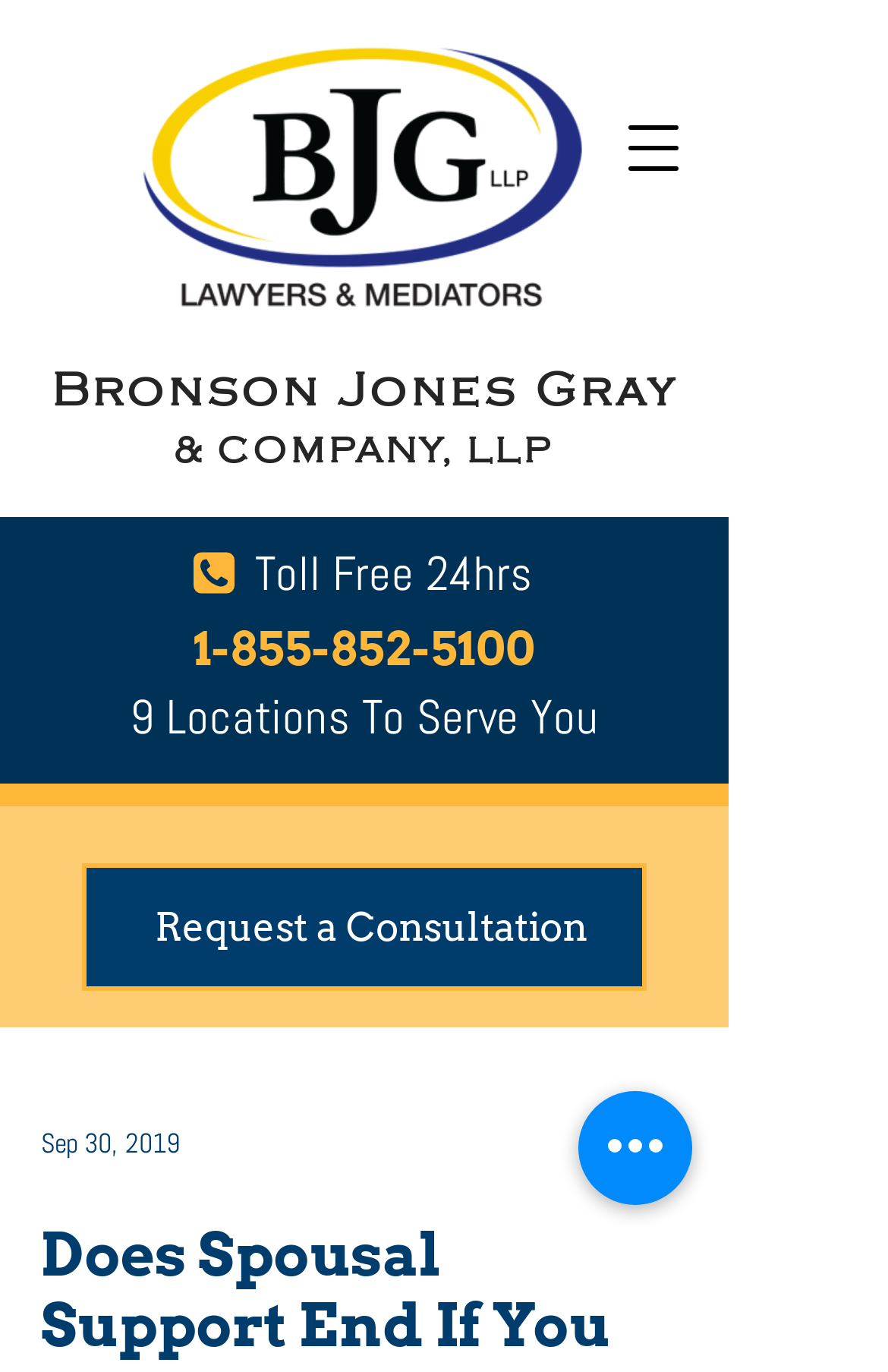Predict the bounding box coordinates for the UI element described as: "1-855-852-5100". The coordinates should be four float numbers between 0 and 1, presented as [left, top, right, bottom].

[0.218, 0.471, 0.603, 0.489]